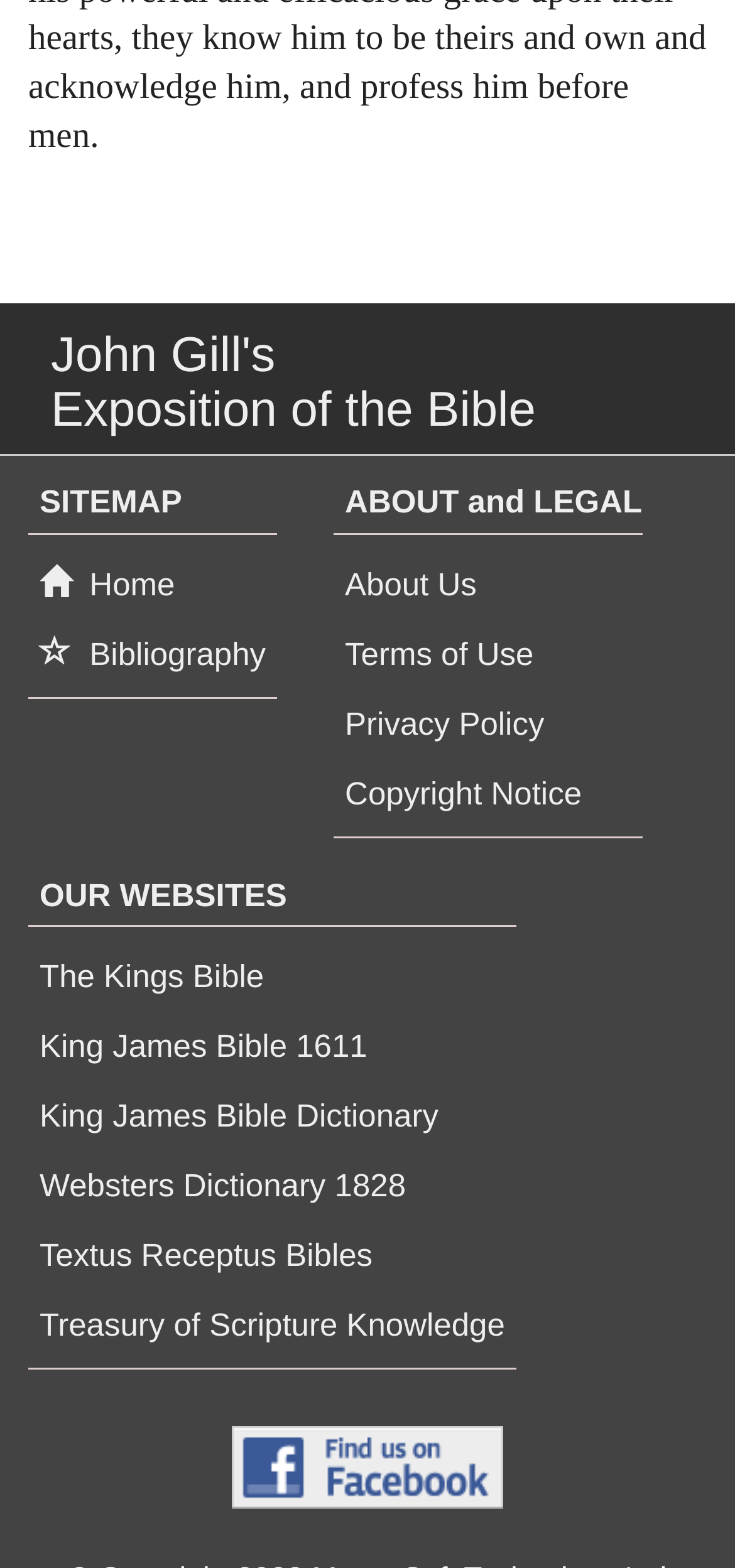Give a short answer using one word or phrase for the question:
How many separators are there in the 'ABOUT and LEGAL' section?

2